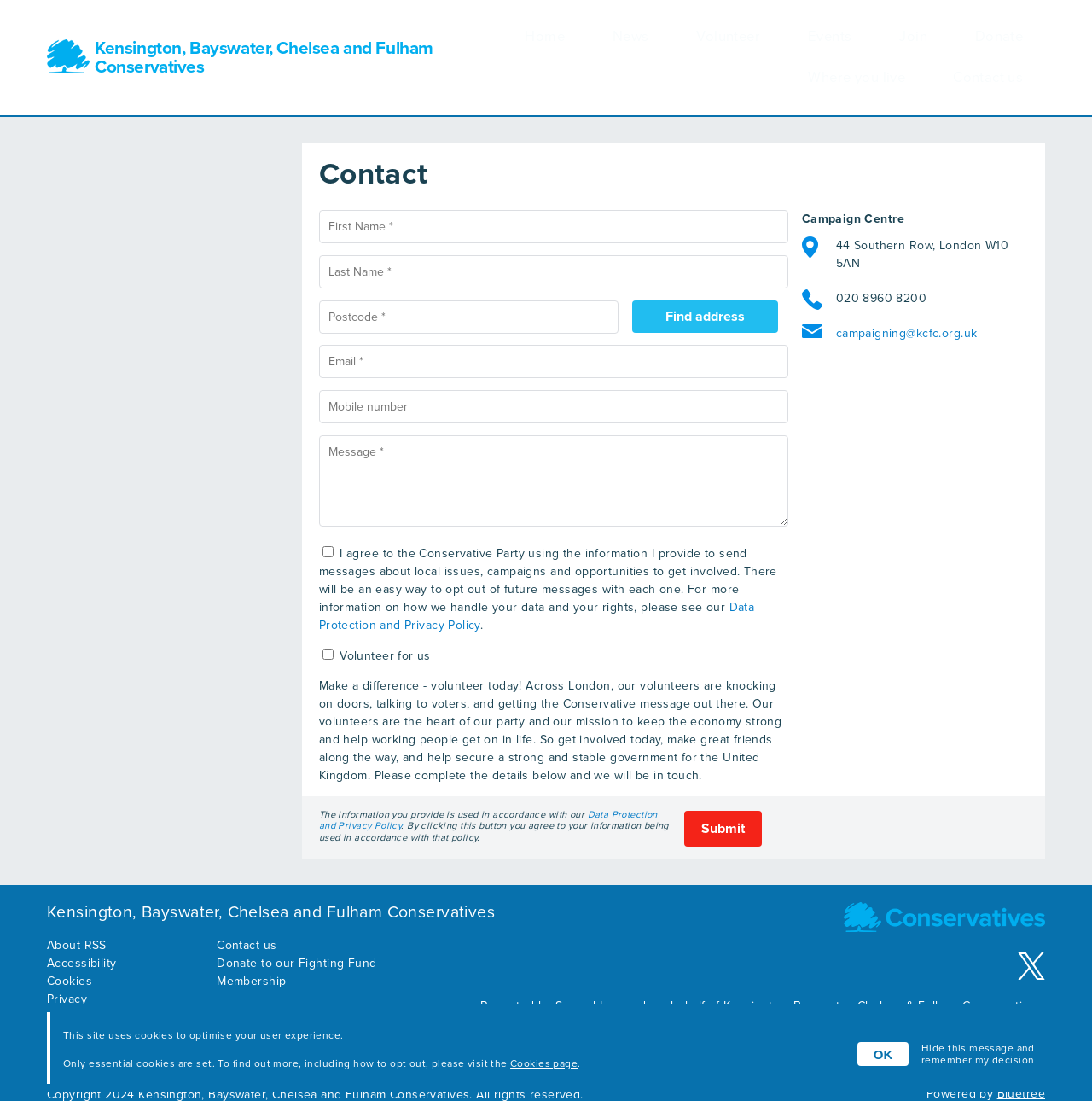Locate the bounding box coordinates of the element that needs to be clicked to carry out the instruction: "Click the 'Home' link". The coordinates should be given as four float numbers ranging from 0 to 1, i.e., [left, top, right, bottom].

[0.467, 0.016, 0.503, 0.043]